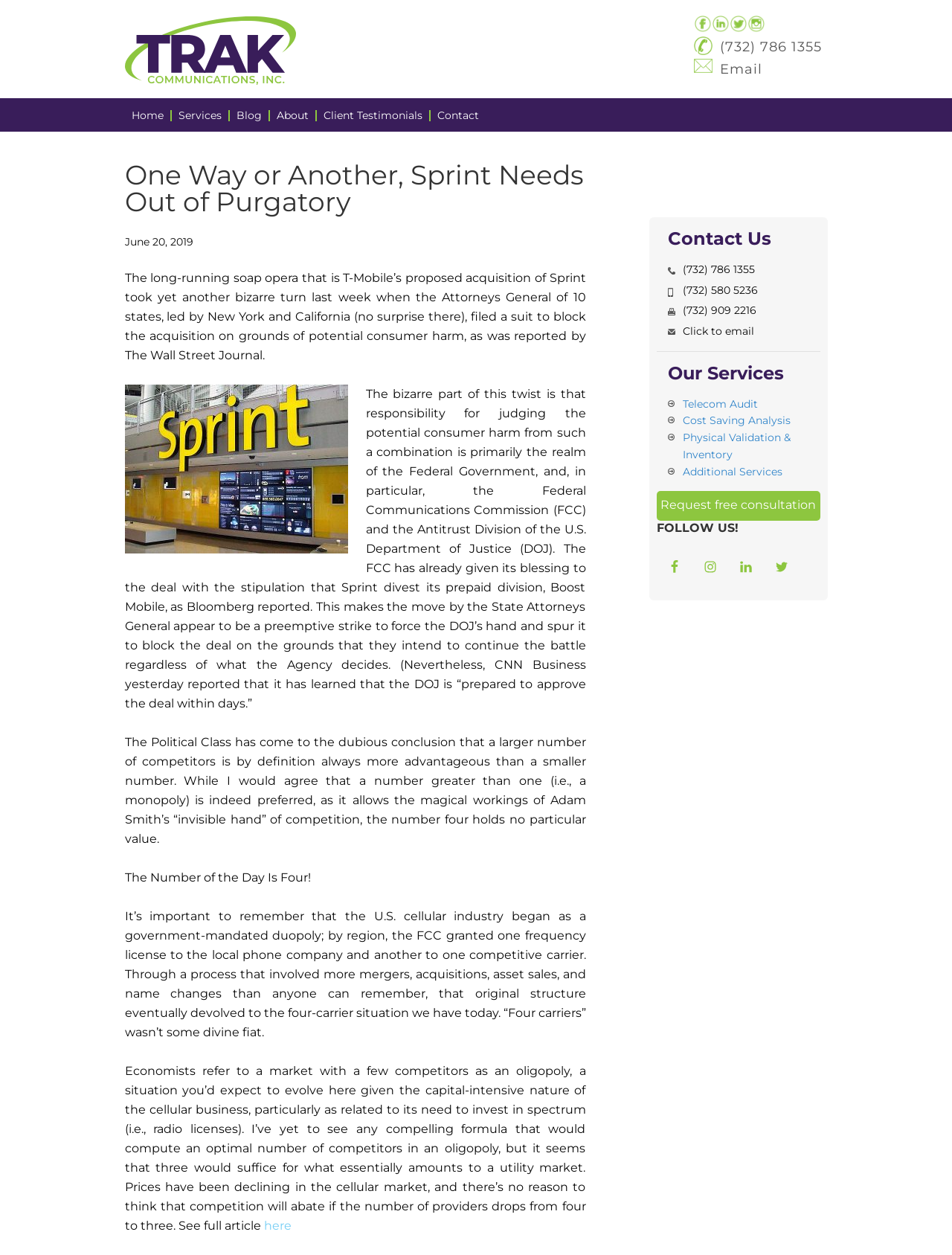What is the title of the article on the webpage?
Based on the screenshot, respond with a single word or phrase.

One Way or Another, Sprint Needs Out of Purgatory